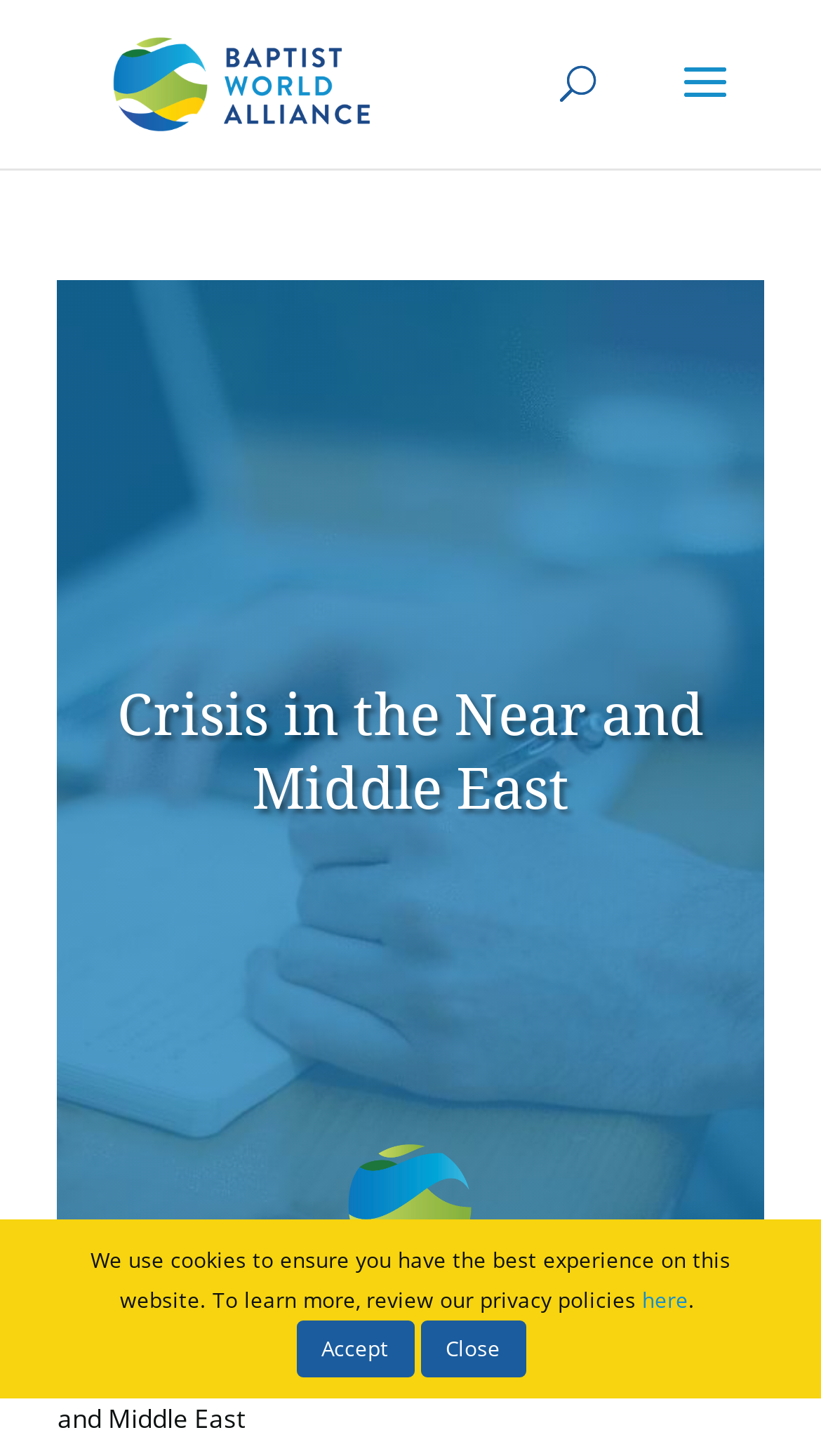Generate an in-depth caption that captures all aspects of the webpage.

The webpage is about the Baptist World Alliance's stance on the crises in the Near and Middle East. At the top-left corner, there is a link to the Baptist World Alliance's homepage, accompanied by a small image of the organization's logo. Below this, there is a search bar that spans almost half of the page's width.

The main content of the page is headed by a large heading that reads "Crisis in the Near and Middle East", which takes up about a quarter of the page's height. Above this heading, there is a larger image of the Baptist World Alliance's logo.

On the top-right side of the page, there is a navigation menu in the form of breadcrumbs, which shows the page's location within the website. The menu starts with a "Home" link, followed by a "Resolutions" link, and then a "1981 Resolutions" link. The current page's title, "Crisis in the Near and Middle East", is also displayed in the navigation menu.

At the bottom of the page, there is a notice about the use of cookies on the website, which informs users that they can learn more about the organization's privacy policies by clicking on a "here" link. There are also two buttons, "Accept" and "Close", which are likely related to the cookie notice.

Overall, the page has a simple and organized layout, with a clear focus on the Baptist World Alliance's statement on the crises in the Near and Middle East.